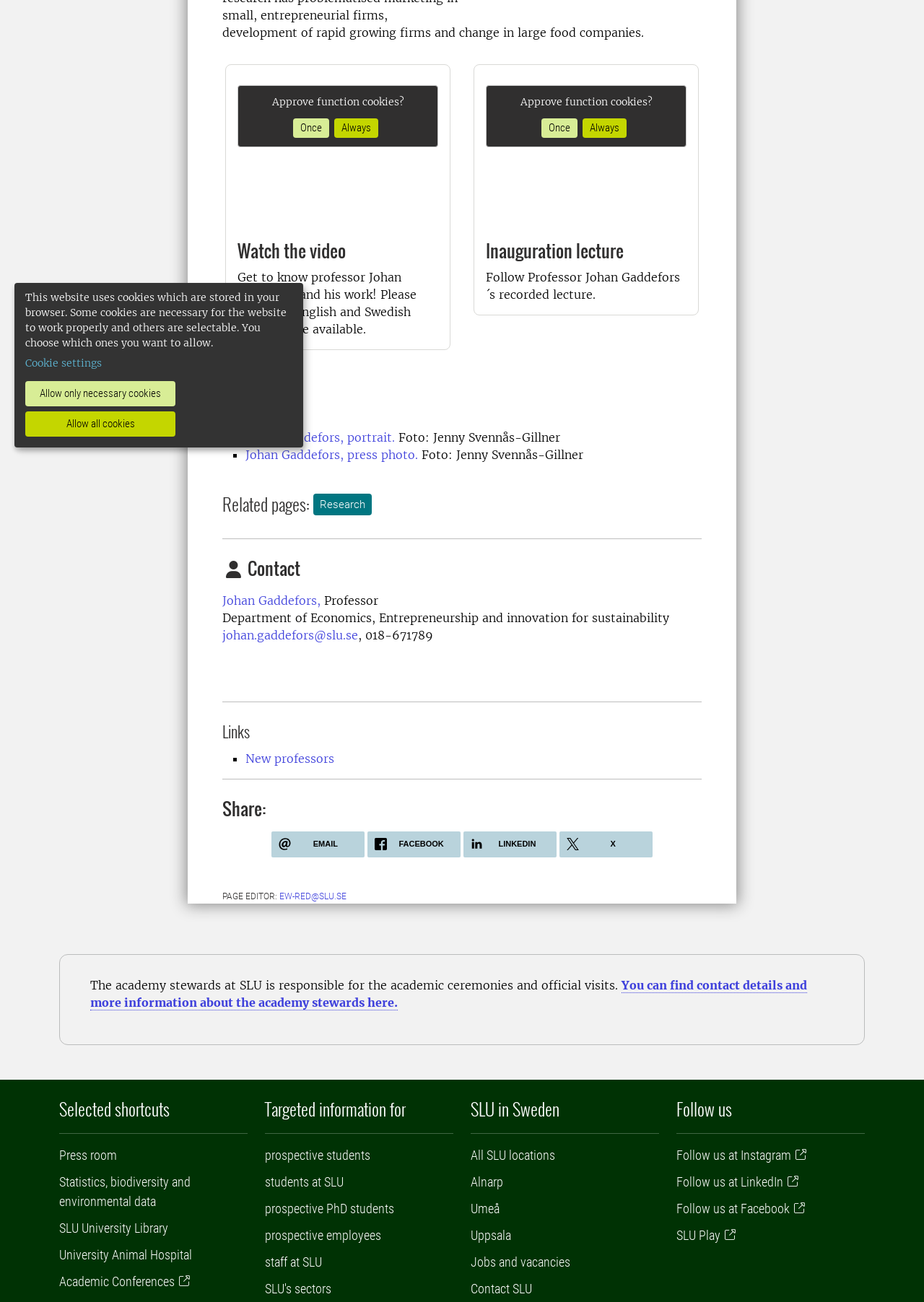Using the given element description, provide the bounding box coordinates (top-left x, top-left y, bottom-right x, bottom-right y) for the corresponding UI element in the screenshot: Statistics, biodiversity and environmental data

[0.064, 0.902, 0.206, 0.928]